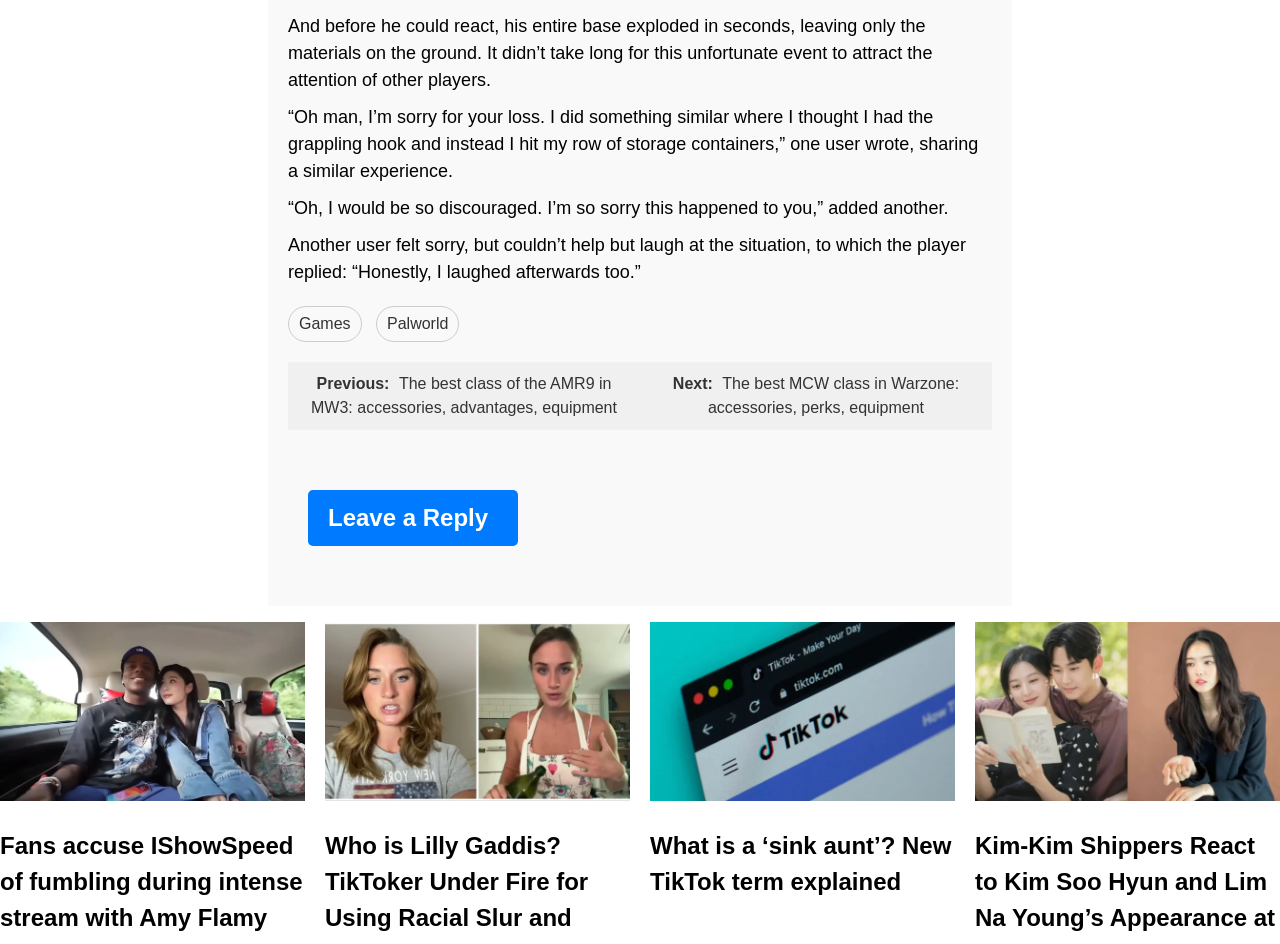How many images are there on the webpage?
By examining the image, provide a one-word or phrase answer.

4